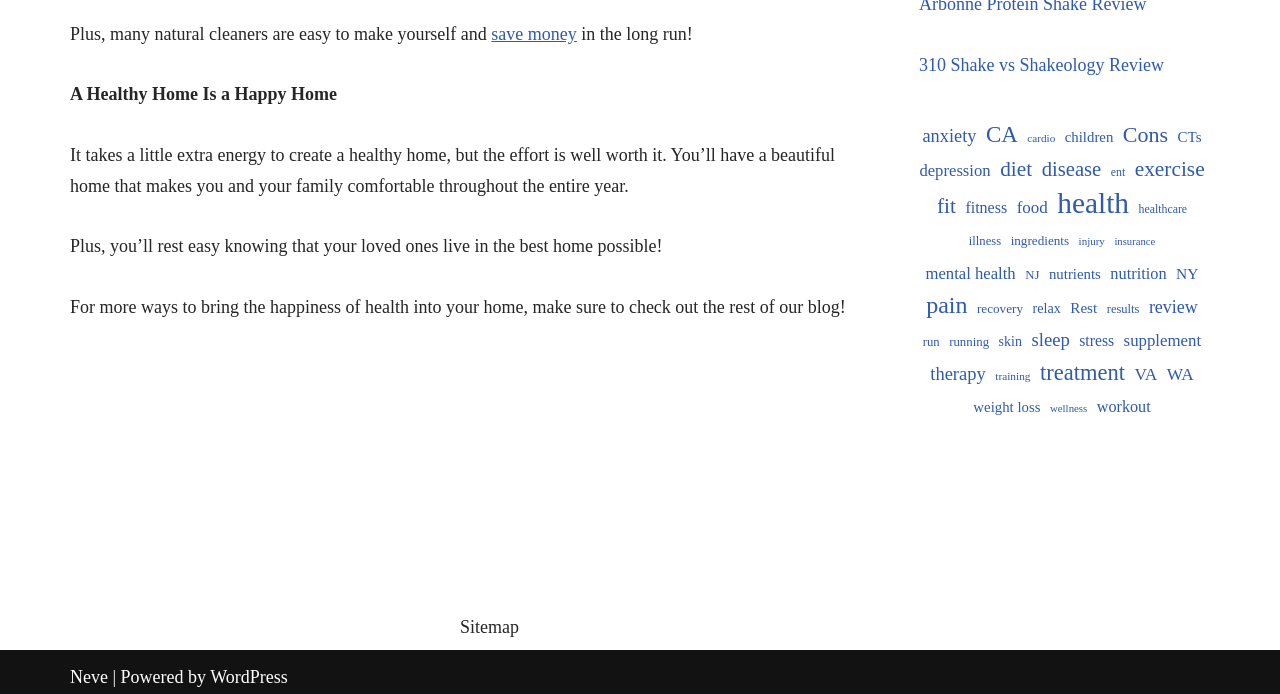Given the webpage screenshot and the description, determine the bounding box coordinates (top-left x, top-left y, bottom-right x, bottom-right y) that define the location of the UI element matching this description: 310 Shake vs Shakeology Review

[0.718, 0.079, 0.909, 0.108]